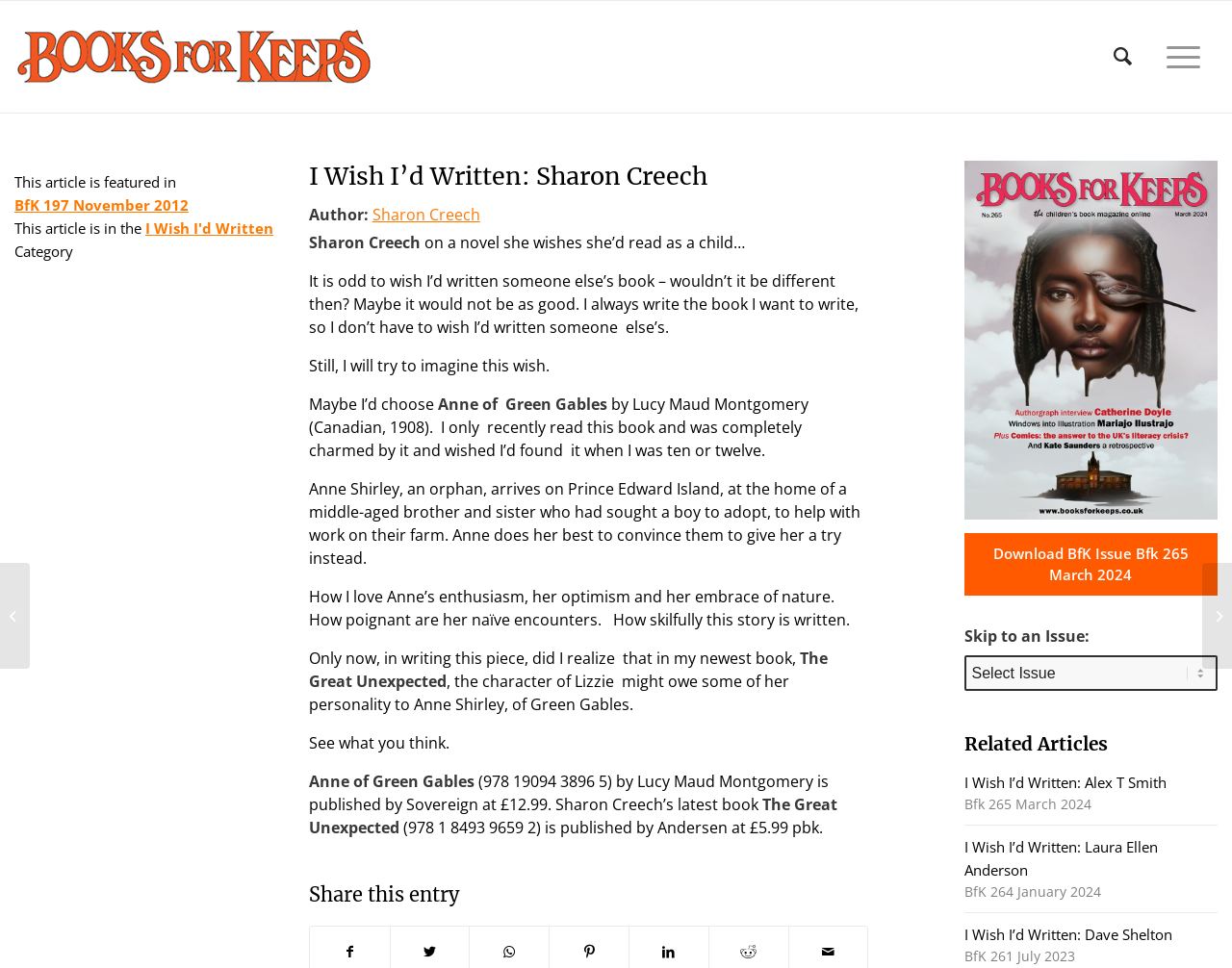Identify the bounding box coordinates of the clickable region necessary to fulfill the following instruction: "Click on the 'I Wish I’d Written: Alex T Smith' link". The bounding box coordinates should be four float numbers between 0 and 1, i.e., [left, top, right, bottom].

[0.782, 0.798, 0.946, 0.818]